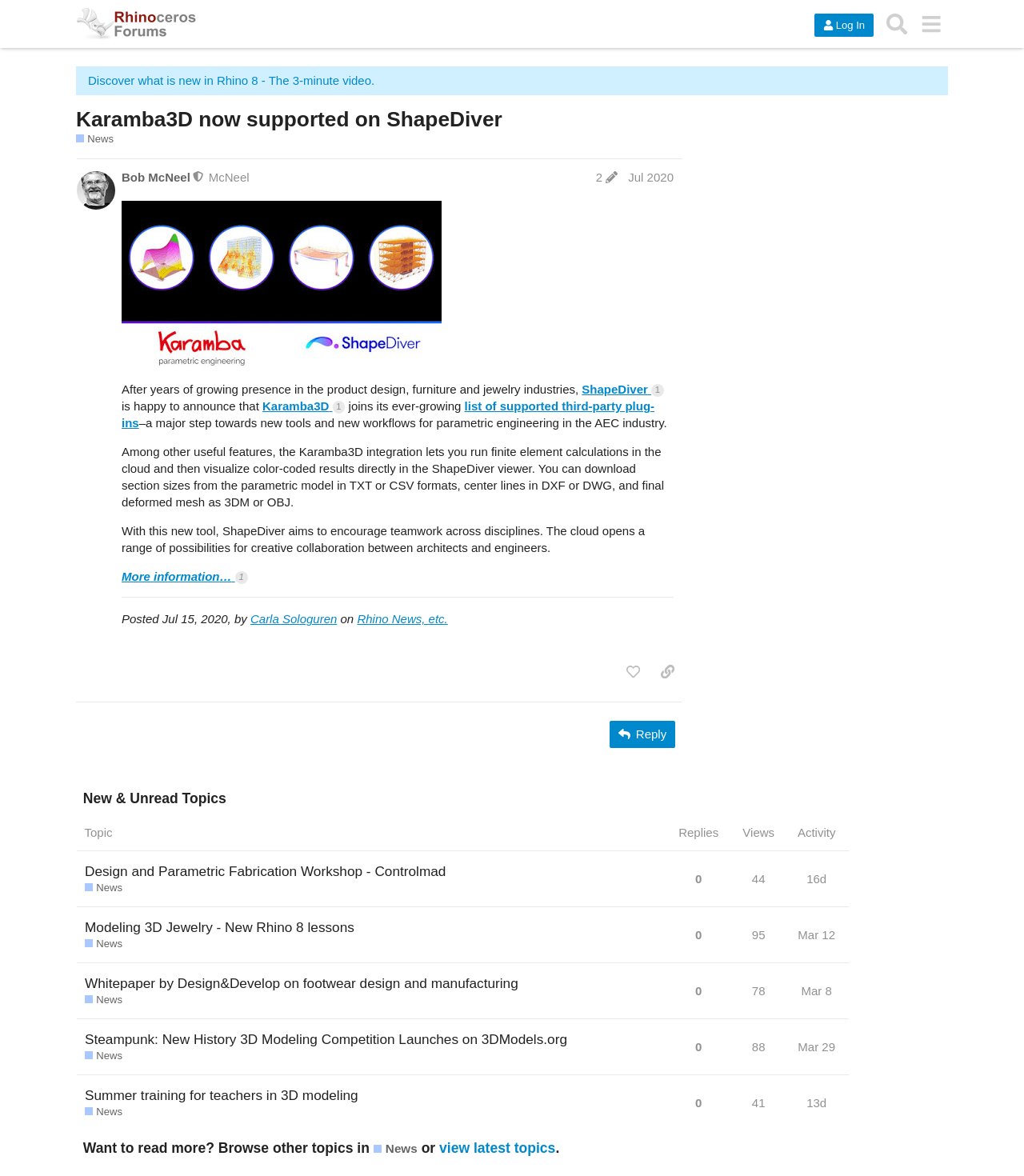Identify the bounding box coordinates for the region of the element that should be clicked to carry out the instruction: "Search for topics". The bounding box coordinates should be four float numbers between 0 and 1, i.e., [left, top, right, bottom].

[0.859, 0.006, 0.892, 0.035]